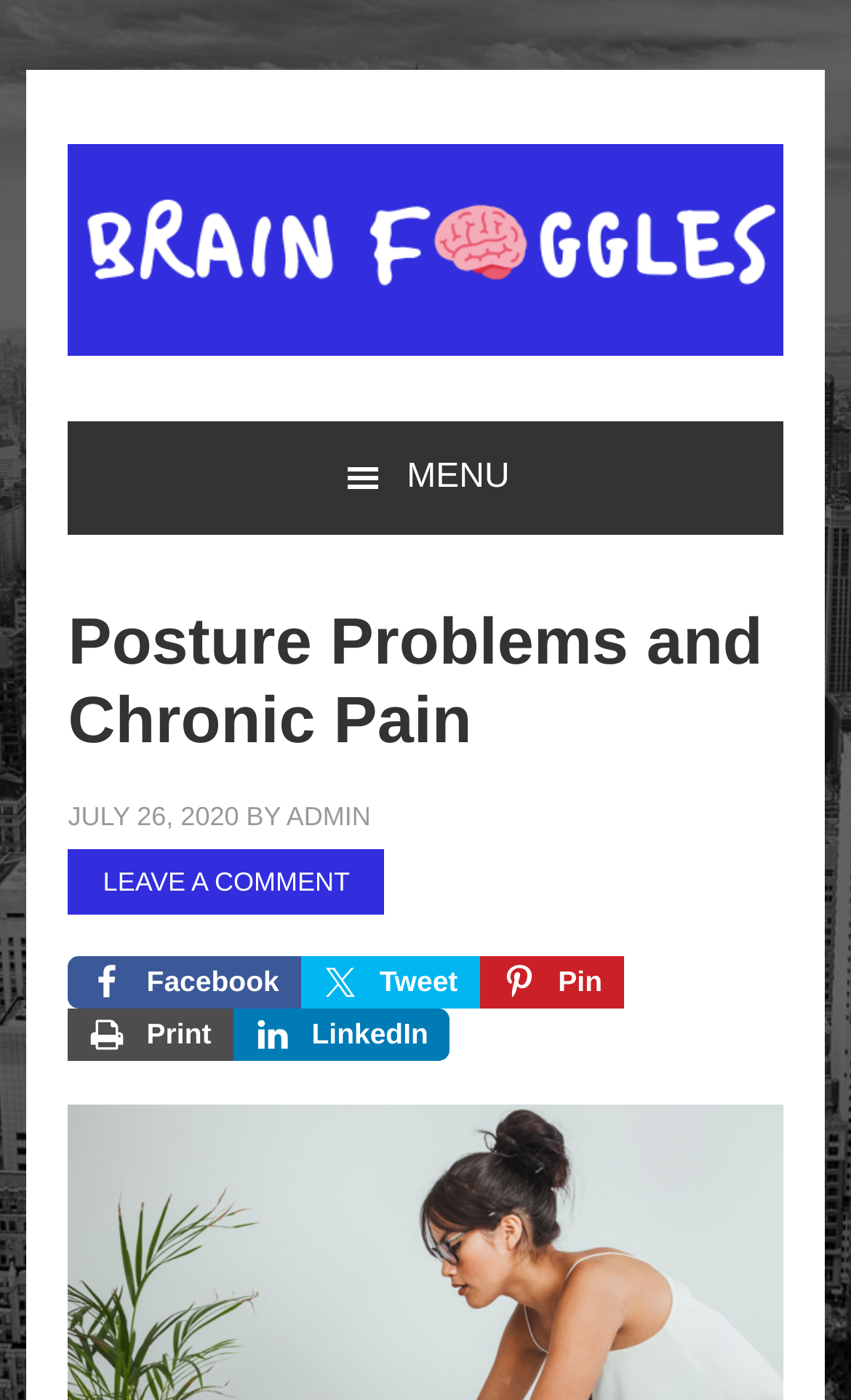Generate a comprehensive description of the webpage.

The webpage is about "Posture Problems and Chronic Pain". At the top left corner, there are four "Skip to" links, which are "Skip to primary navigation", "Skip to main content", "Skip to primary sidebar", and "Skip to footer". 

Below these links, there is a prominent link "BRAIN FOGGLES" at the top center of the page. To the right of this link, there is a button with a menu icon. When expanded, it reveals a header section with the title "Posture Problems and Chronic Pain" and a timestamp "JULY 26, 2020". 

Under the title, there is a byline "BY ADMIN" and a link to "LEAVE A COMMENT". On the same line, there are social media links to "Facebook", "Tweet", "Pin", and "Print", each accompanied by an icon. The social media links are aligned horizontally and take up most of the width of the page.